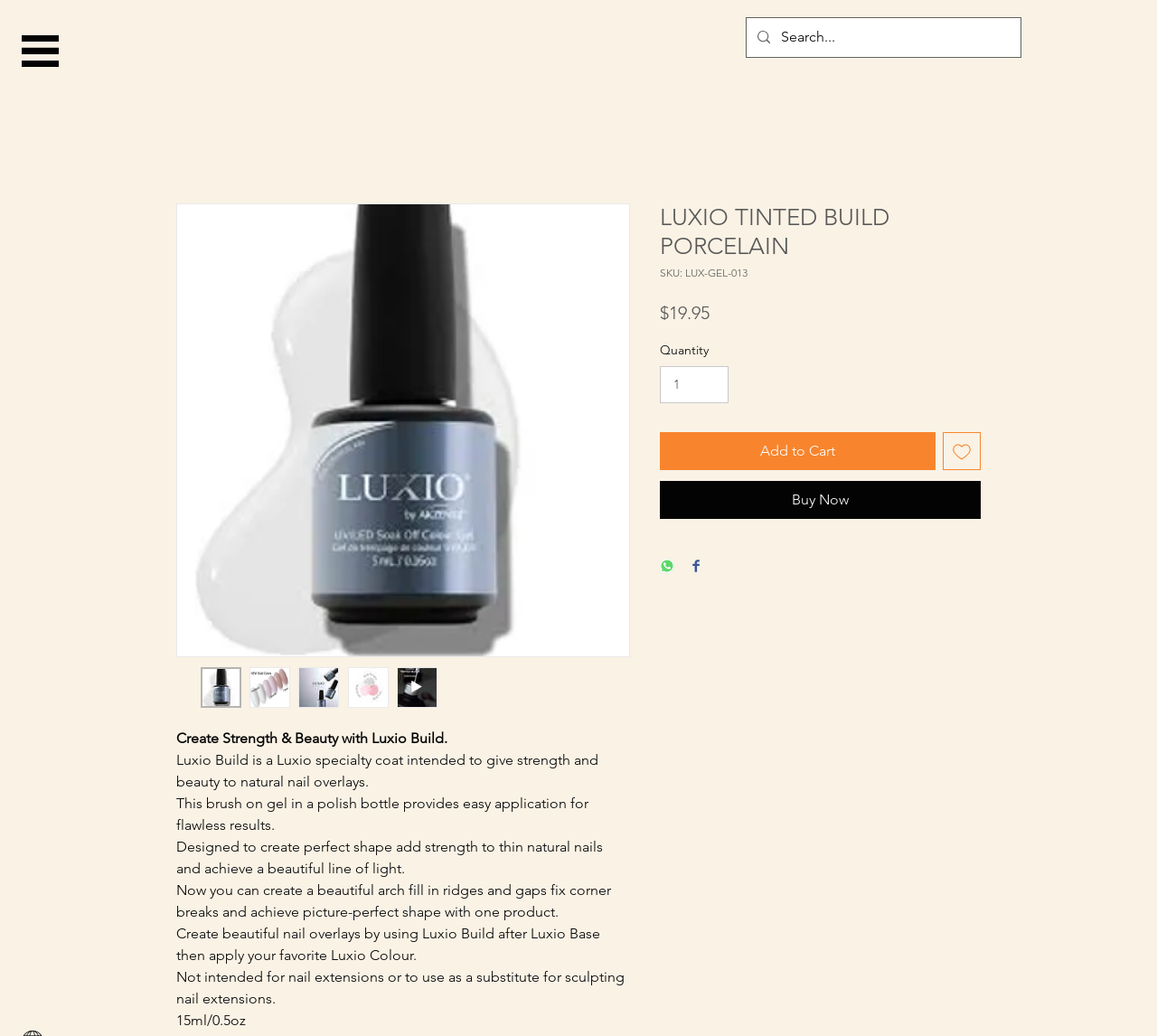Describe every aspect of the webpage comprehensively.

This webpage is about Luxio Build, a specialty coat for natural nail overlays. At the top, there is a search bar with a magnifying glass icon and a placeholder text "Search...". Below the search bar, there is a large image of Luxio Tinted Build Porcelain, which is a product offered by Harmony Nail Studio.

On the left side of the page, there are five thumbnail images of Luxio Tinted Build Porcelain, each with a button labeled "Thumbnail: LUXIO TINTED BUILD PORCELAIN". These thumbnails are arranged vertically, with the first one at the top and the last one at the bottom.

On the right side of the page, there is a section with several paragraphs of text that describe the product. The text explains that Luxio Build is a brush-on gel in a polish bottle that provides easy application for flawless results. It is designed to create perfect shape, add strength to thin natural nails, and achieve a beautiful line of light. The text also provides instructions on how to use the product and notes that it is not intended for nail extensions or as a substitute for sculpting nail extensions.

Below the product description, there is a section with product details, including the product name "LUXIO TINTED BUILD PORCELAIN", SKU "LUX-GEL-013", price "$19.95", and quantity options. There are also buttons to "Add to Cart", "Add to Wishlist", "Buy Now", and share the product on WhatsApp and Facebook.

At the very bottom of the page, there is a small image and a button with no label.